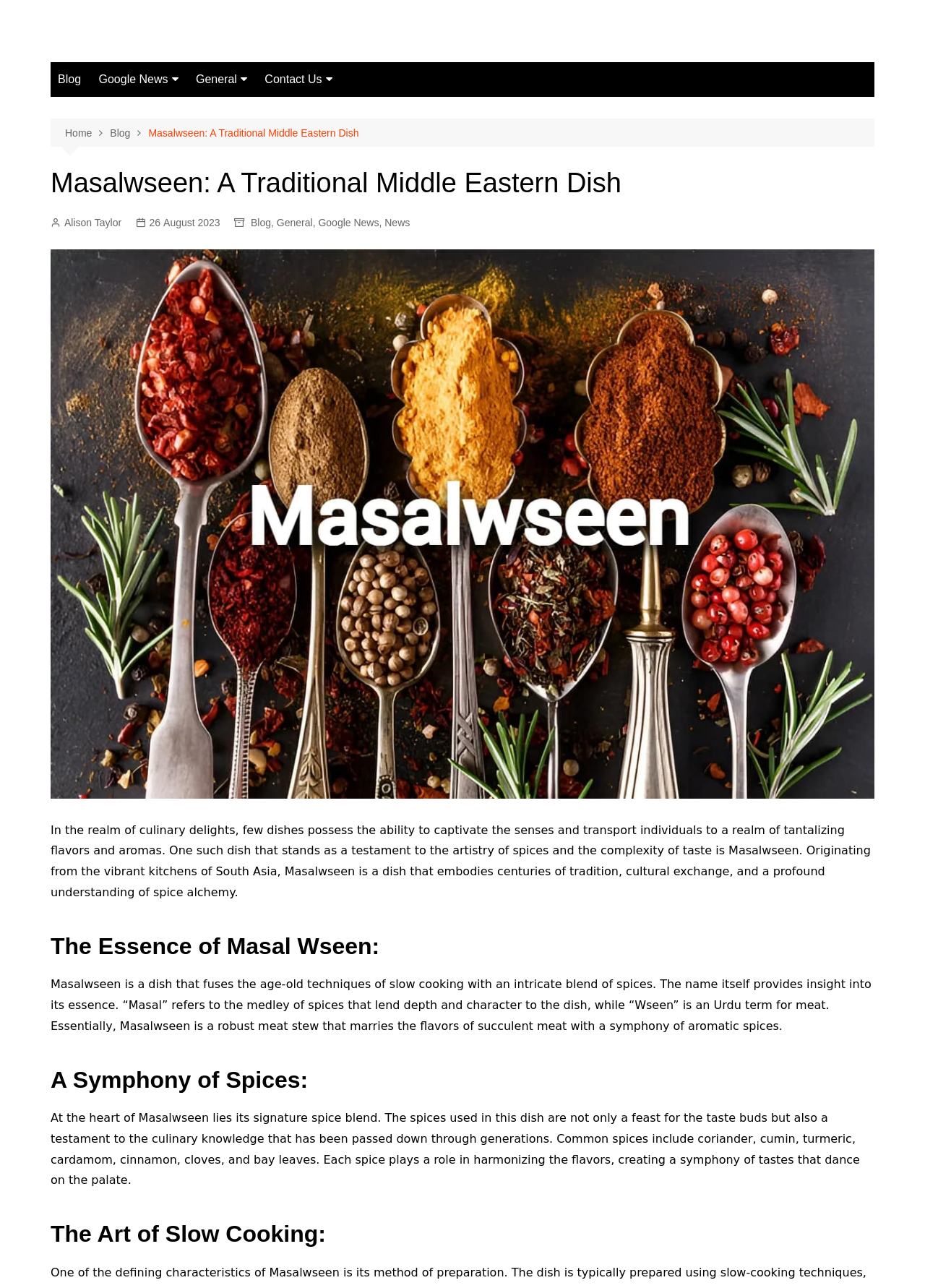Specify the bounding box coordinates of the area to click in order to execute this command: 'Read the article about Masalwseen'. The coordinates should consist of four float numbers ranging from 0 to 1, and should be formatted as [left, top, right, bottom].

[0.055, 0.639, 0.941, 0.698]